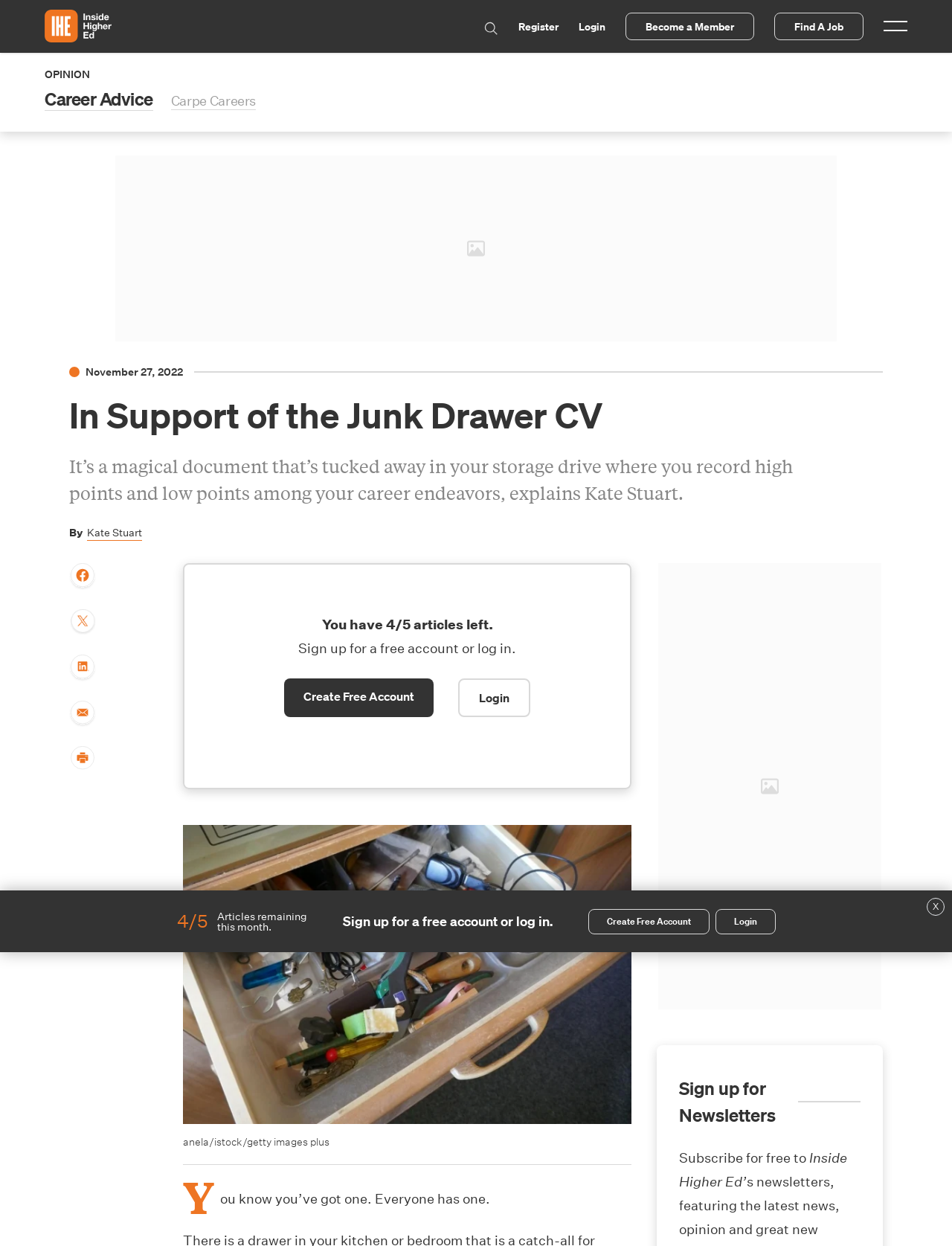Analyze the image and deliver a detailed answer to the question: What is the topic of the article?

The topic of the article can be inferred by looking at the heading 'In Support of the Junk Drawer CV' which indicates the topic of the article.